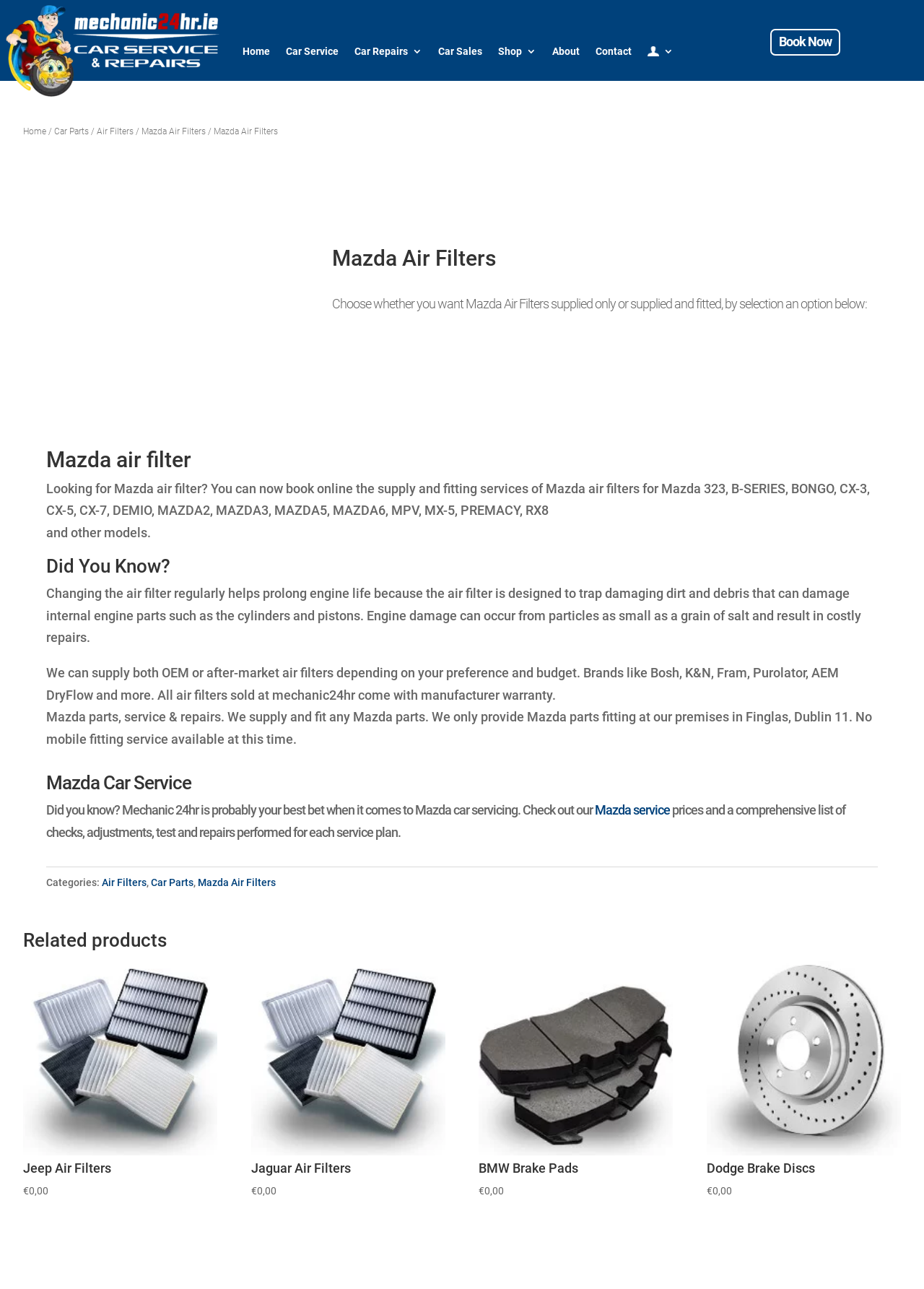Please provide the main heading of the webpage content.

Mazda Air Filters